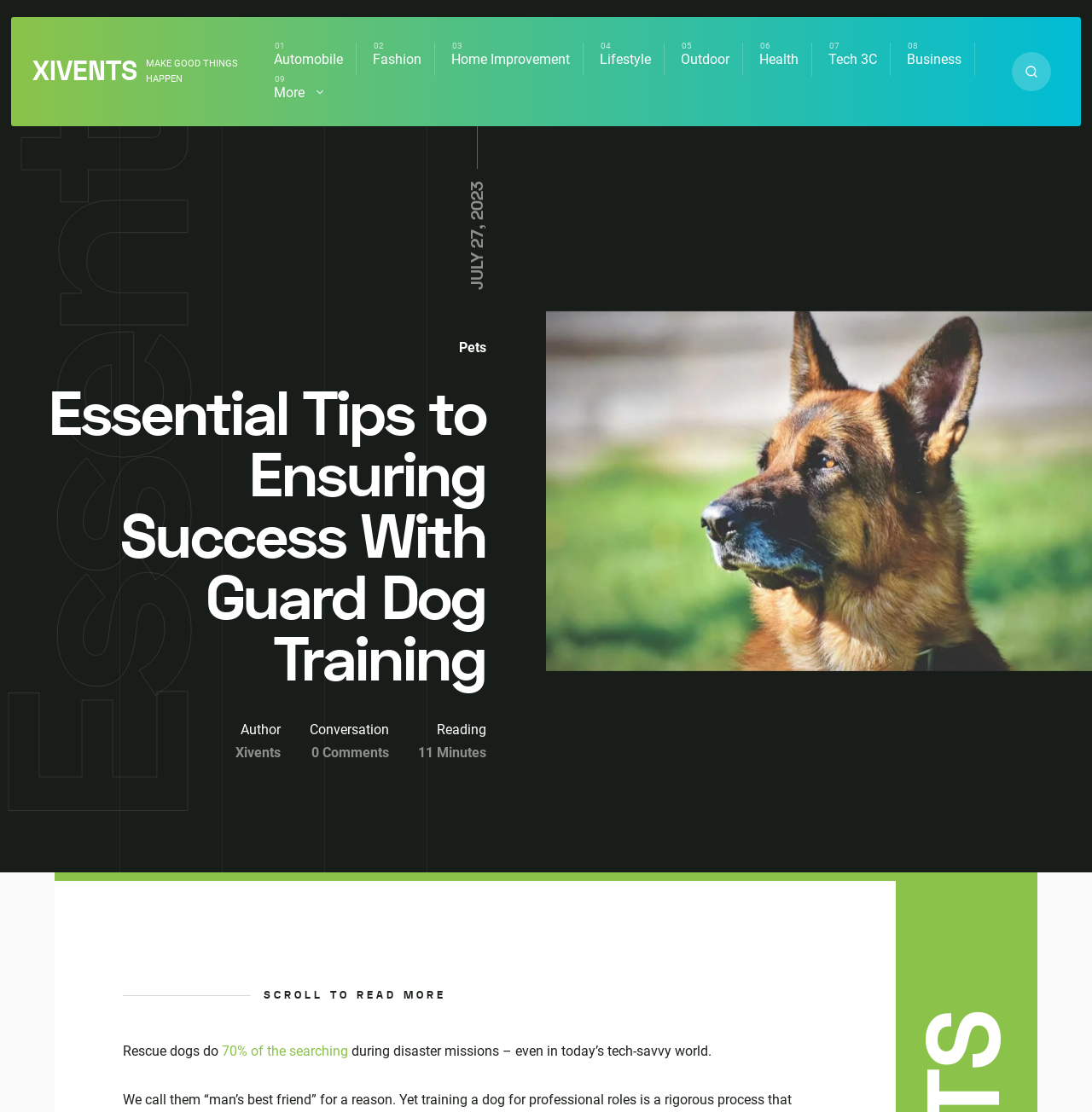Find and generate the main title of the webpage.

Essential Tips to Ensuring Success With Guard Dog Training